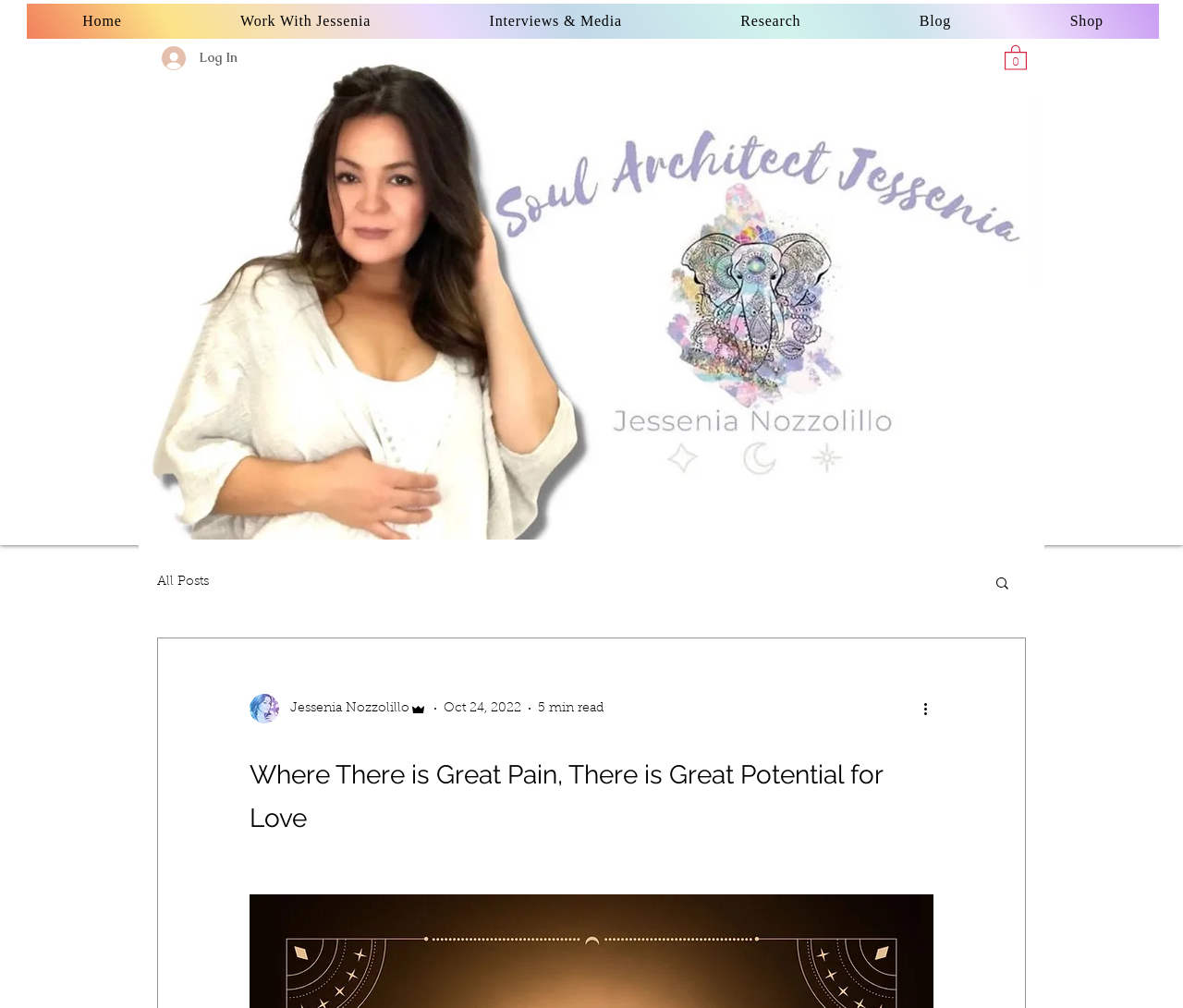Determine the bounding box coordinates of the area to click in order to meet this instruction: "Click the 'Cart with 0 items' button".

[0.849, 0.043, 0.868, 0.069]